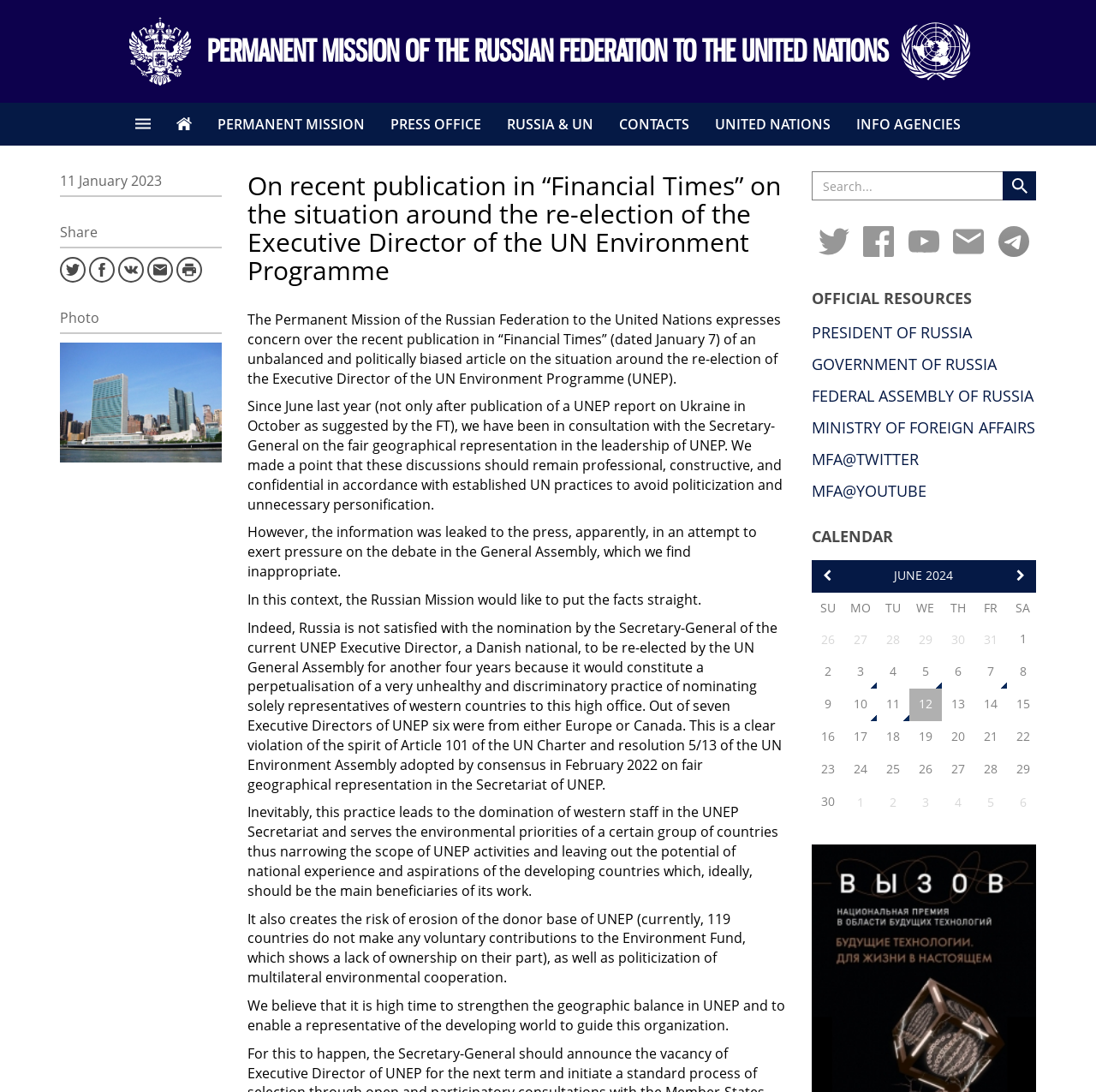Provide the bounding box coordinates of the HTML element described as: "Government of Russia". The bounding box coordinates should be four float numbers between 0 and 1, i.e., [left, top, right, bottom].

[0.74, 0.324, 0.909, 0.342]